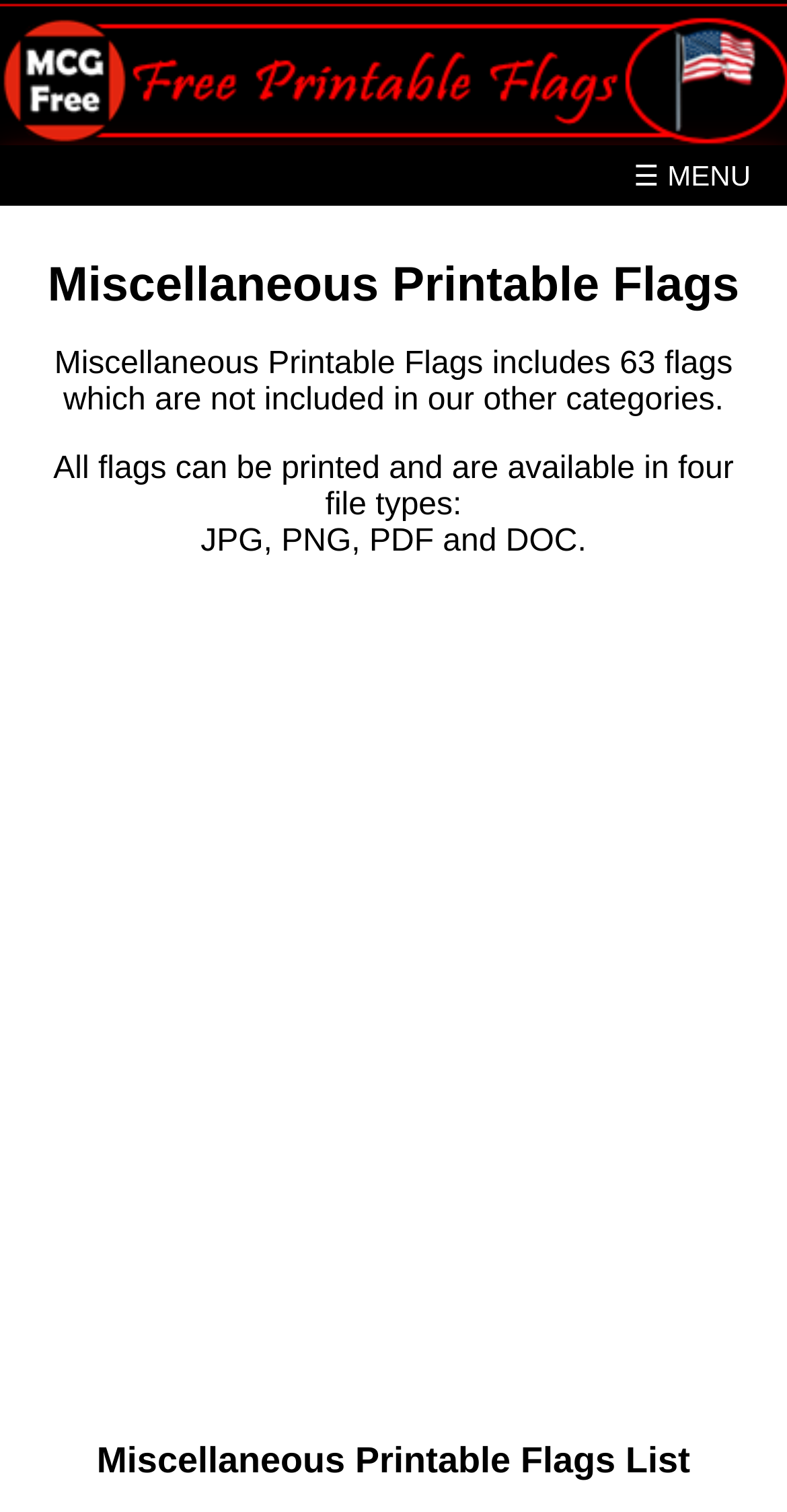From the image, can you give a detailed response to the question below:
What is the category of flags listed on the webpage?

The webpage is categorized under miscellaneous printable flags, which are not included in other categories, and provides a list of flags under this category.